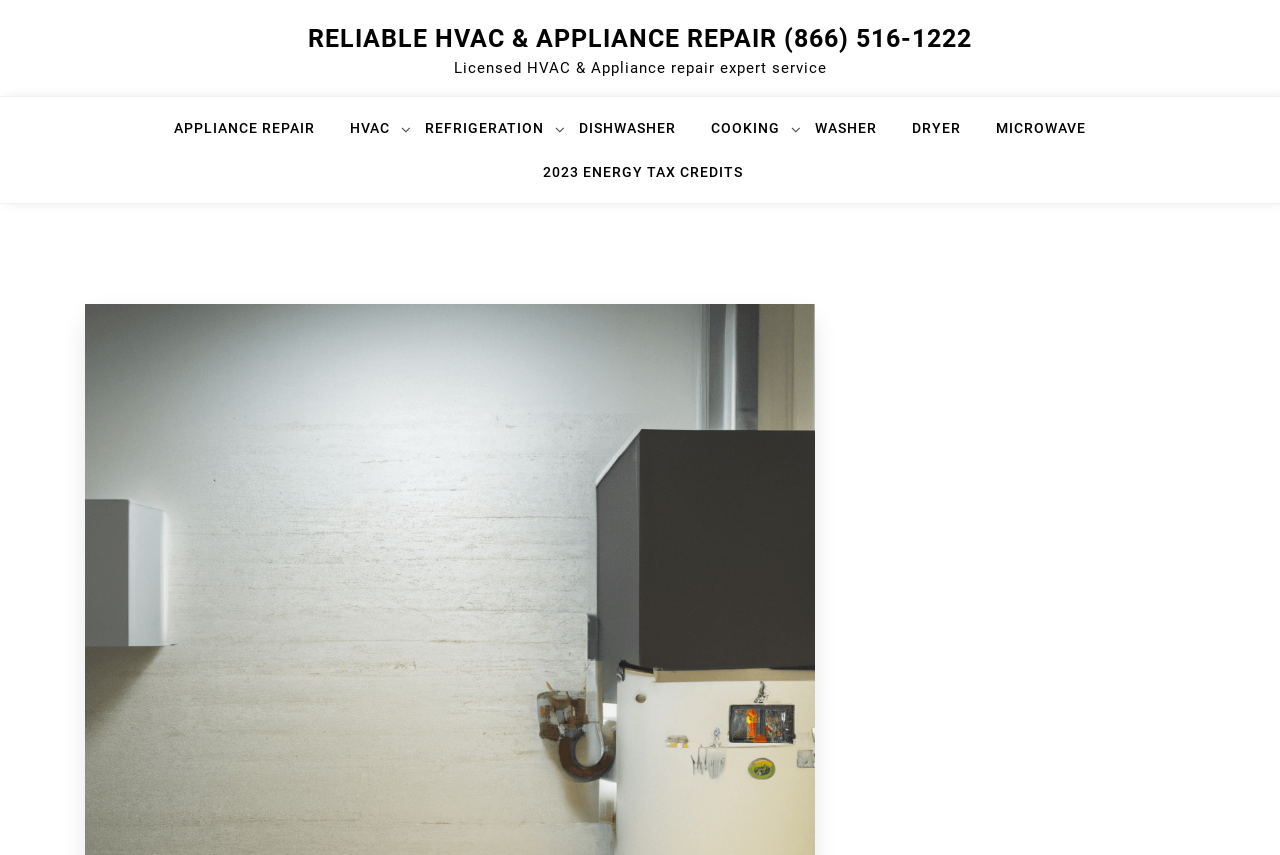Determine the bounding box coordinates of the region to click in order to accomplish the following instruction: "Check 2023 energy tax credits". Provide the coordinates as four float numbers between 0 and 1, specifically [left, top, right, bottom].

[0.424, 0.186, 0.58, 0.237]